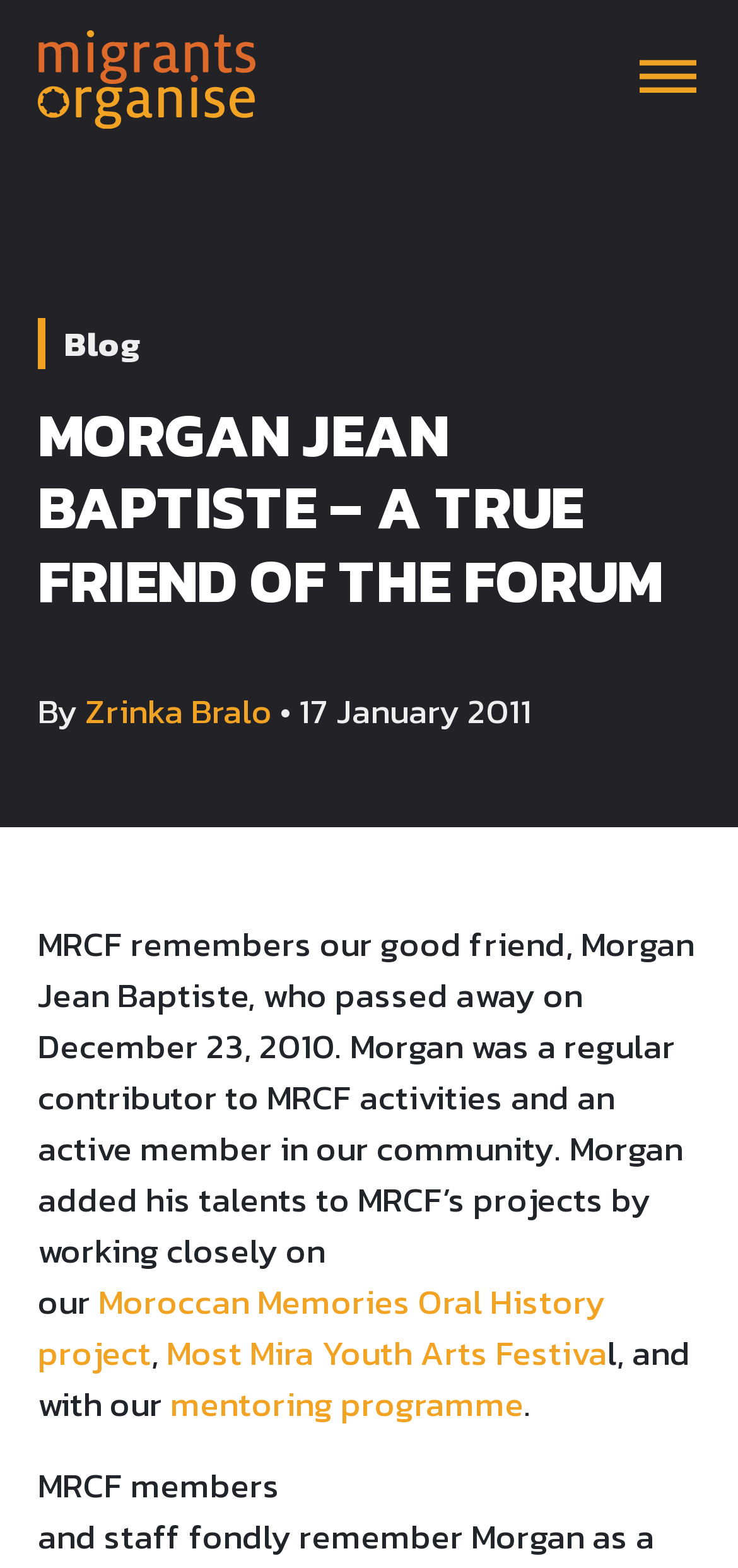What is the main heading displayed on the webpage? Please provide the text.

MORGAN JEAN BAPTISTE – A TRUE FRIEND OF THE FORUM